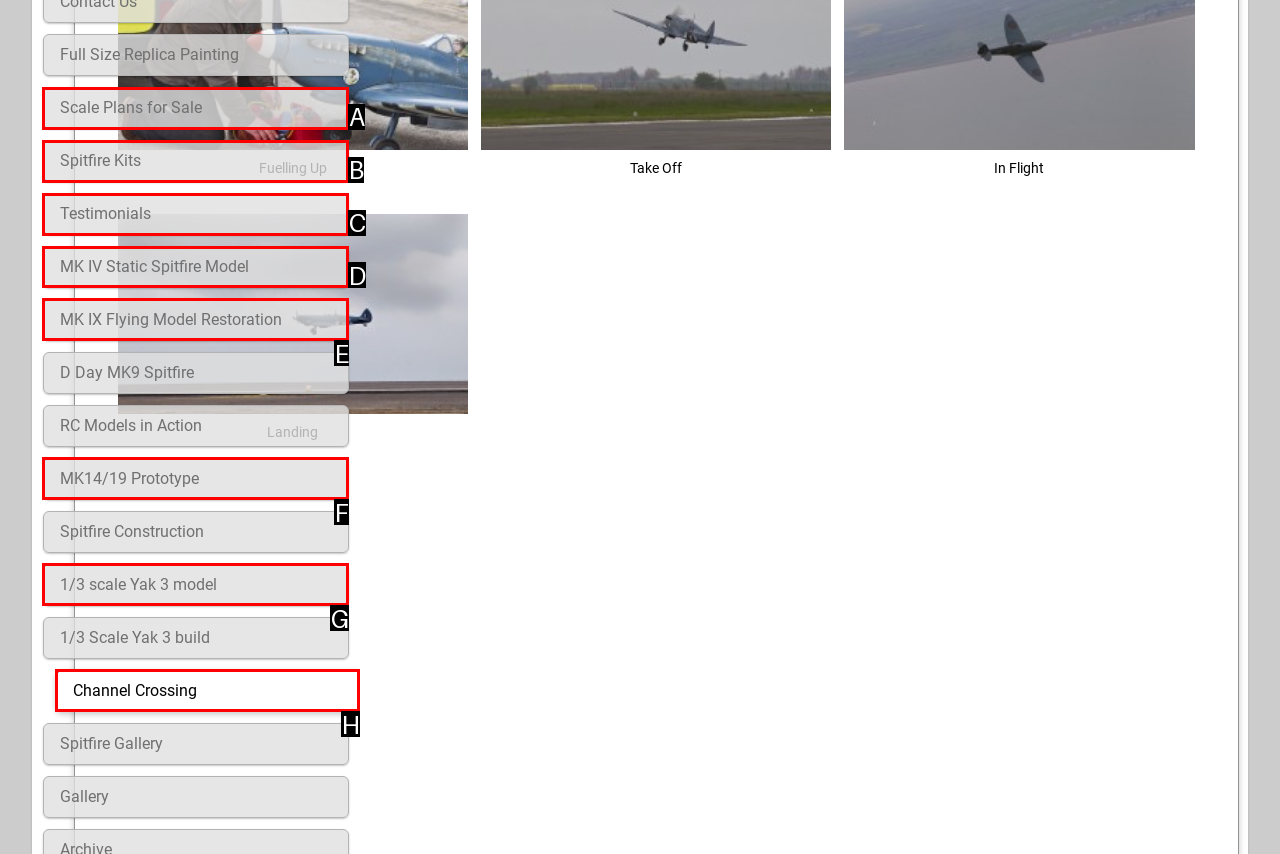Choose the HTML element that best fits the given description: 1/3 scale Yak 3 model. Answer by stating the letter of the option.

G